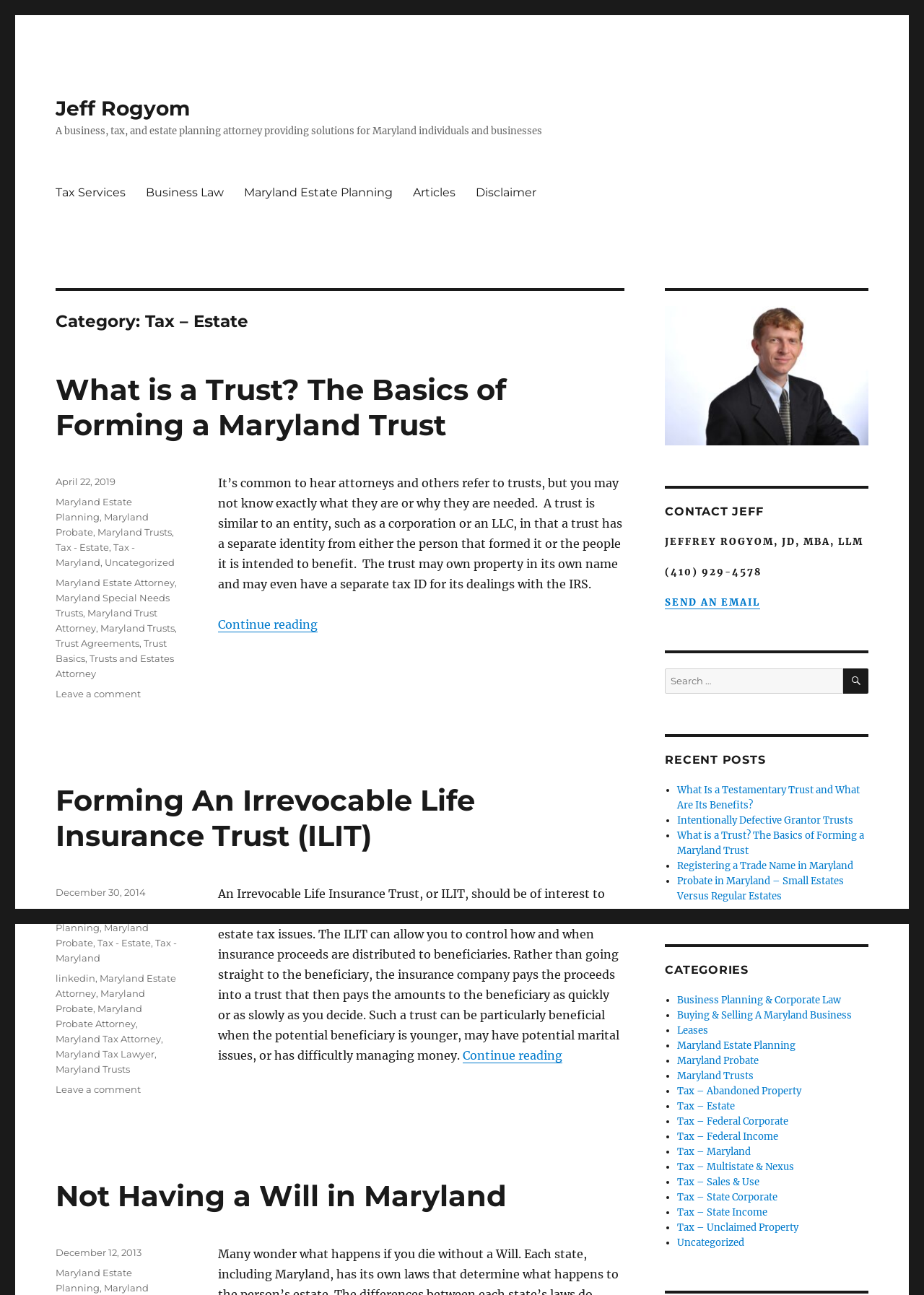Using the information in the image, could you please answer the following question in detail:
What is the category of the article 'What is a Trust? The Basics of Forming a Maryland Trust'?

The category of the article can be found in the footer section of the article, where it is listed as 'Tax - Estate'.